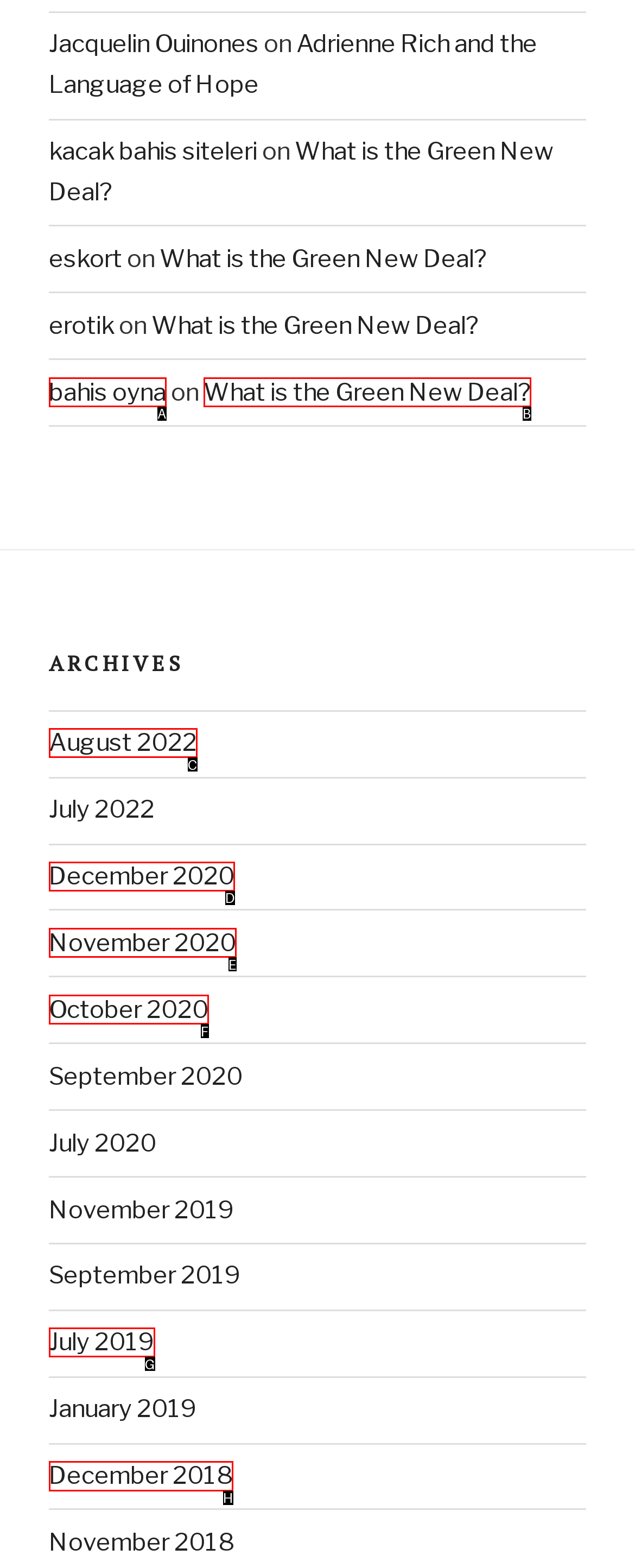Indicate the UI element to click to perform the task: Explore December 2018 archives. Reply with the letter corresponding to the chosen element.

H